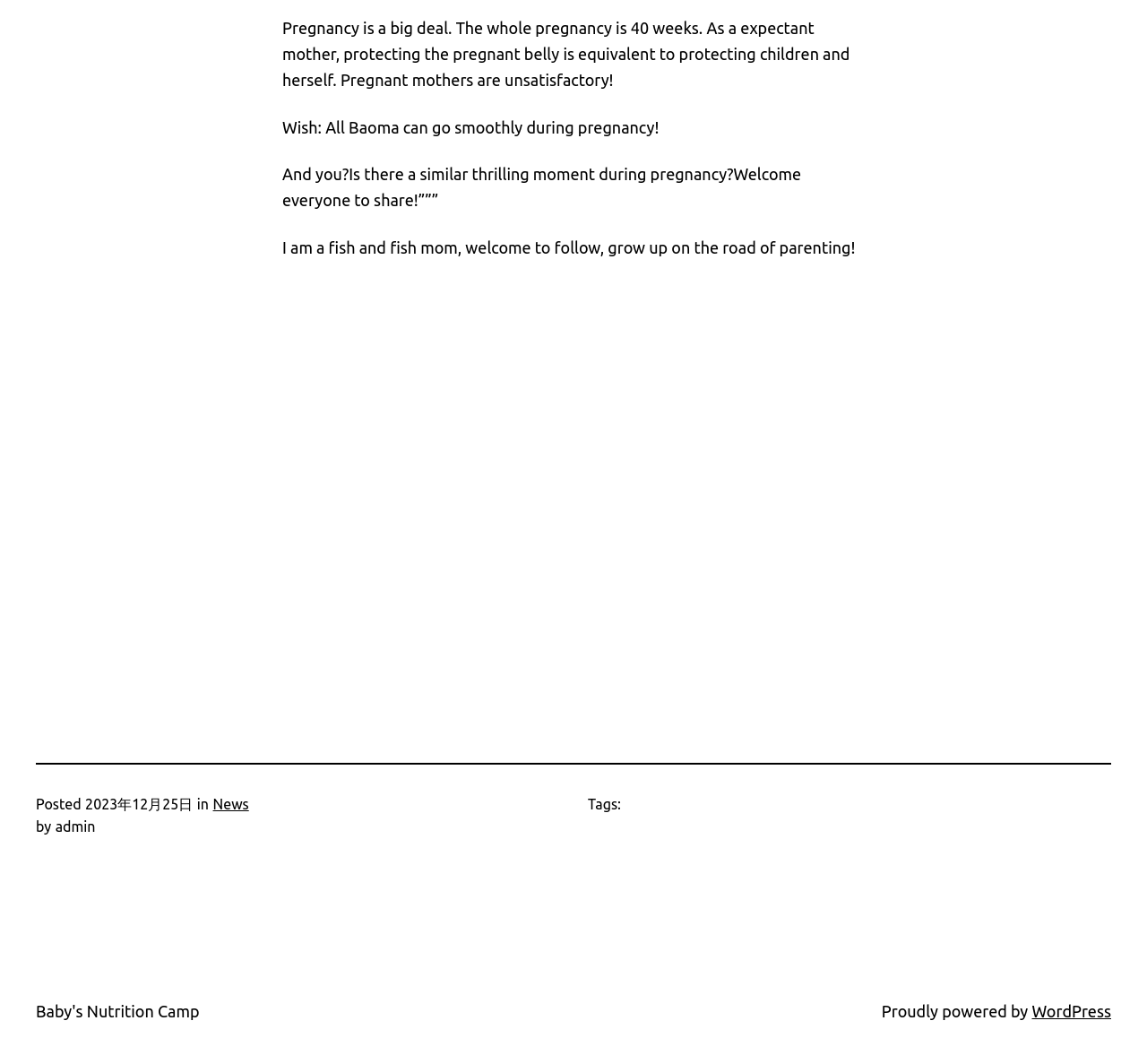Based on the provided description, "Baby's Nutrition Camp", find the bounding box of the corresponding UI element in the screenshot.

[0.031, 0.942, 0.174, 0.959]